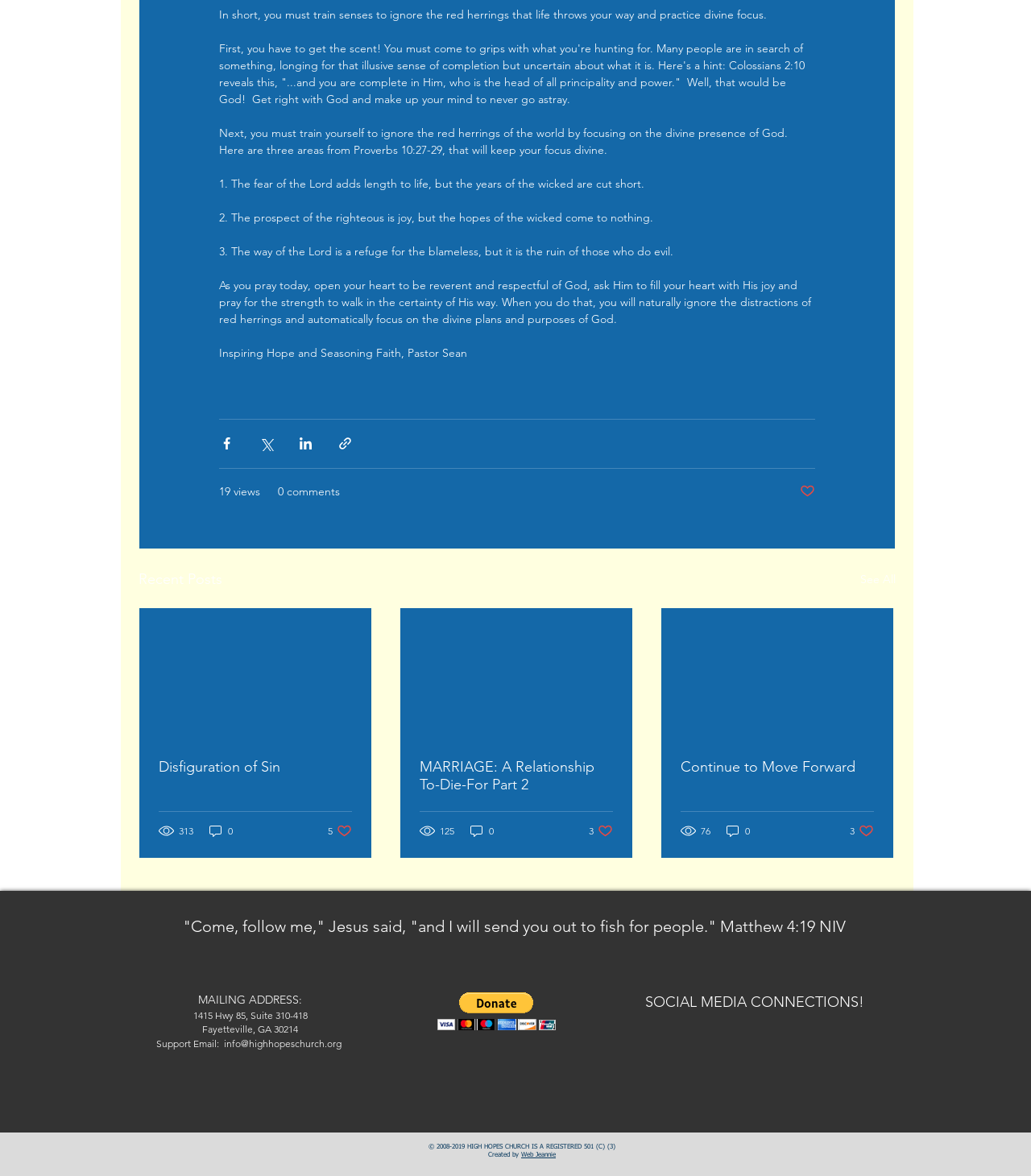Extract the bounding box coordinates of the UI element described: "Continue to Move Forward". Provide the coordinates in the format [left, top, right, bottom] with values ranging from 0 to 1.

[0.66, 0.644, 0.848, 0.66]